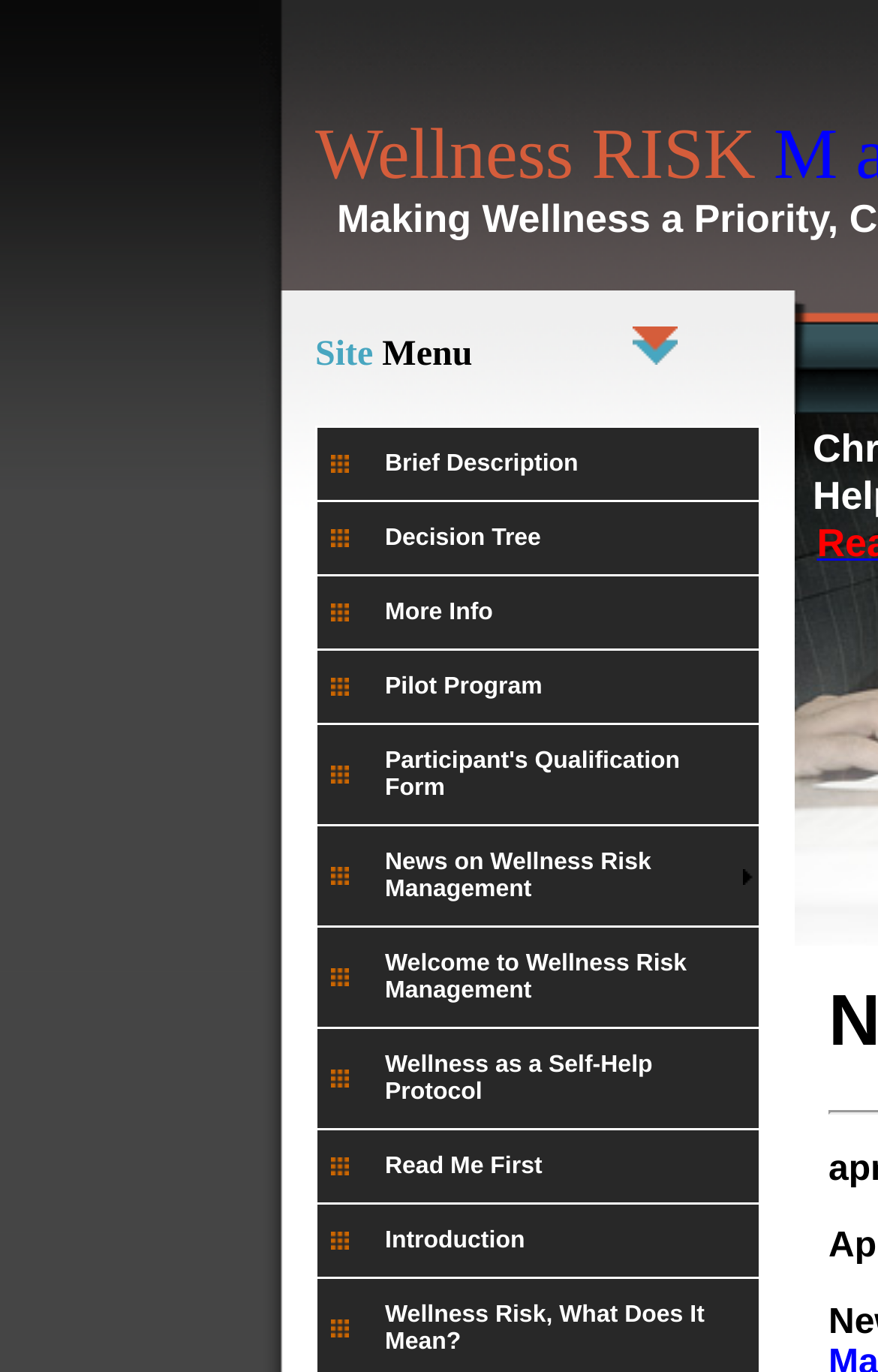Given the description "News on Wellness Risk Management", provide the bounding box coordinates of the corresponding UI element.

[0.438, 0.619, 0.815, 0.658]